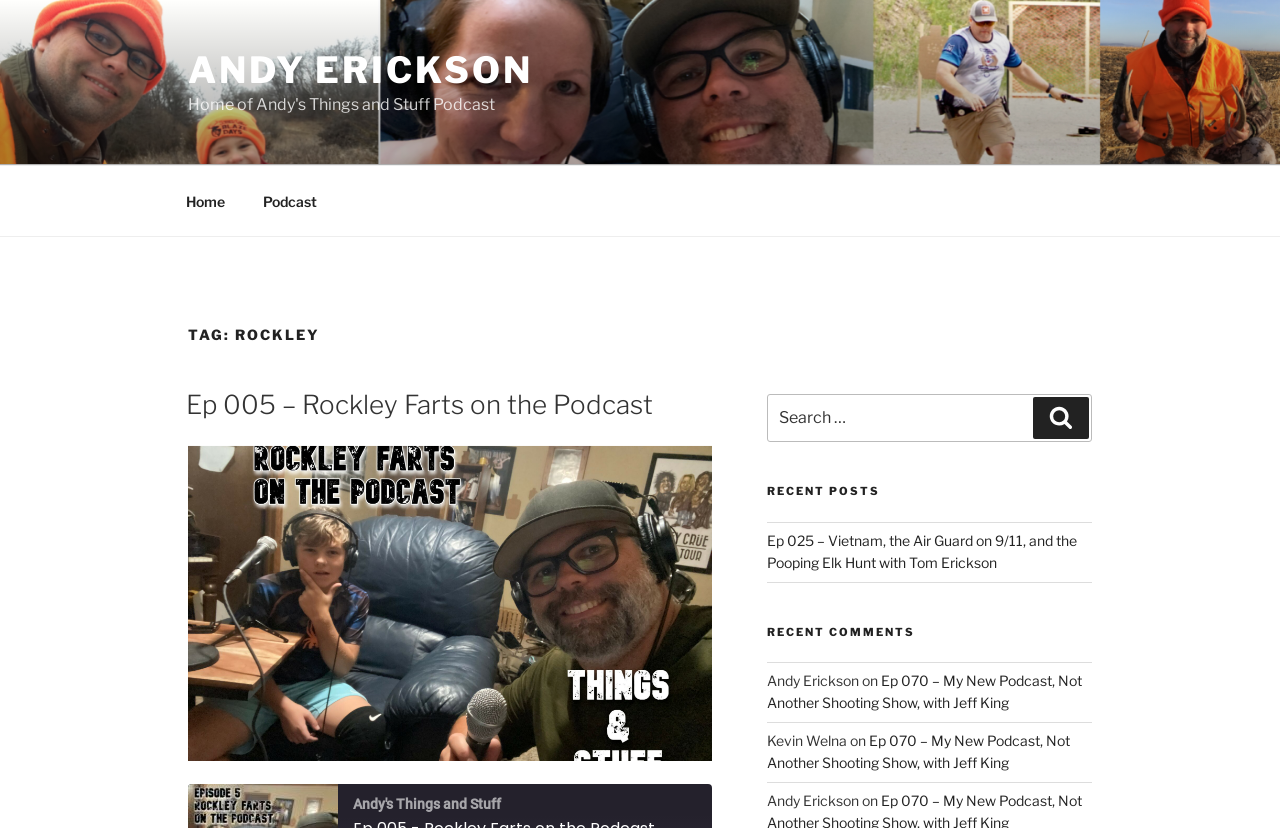Respond to the following question with a brief word or phrase:
How many recent posts are listed?

1